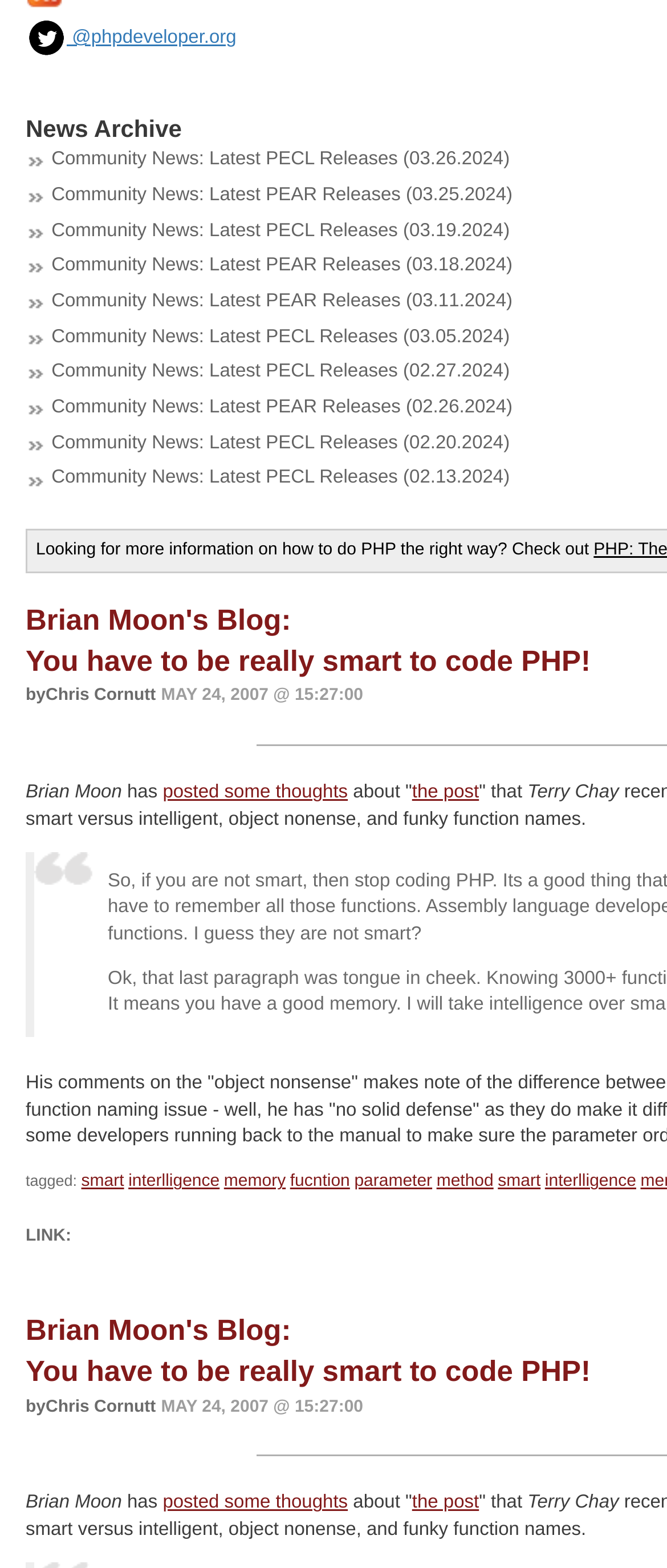Please determine the bounding box coordinates for the UI element described as: "posted some thoughts".

[0.244, 0.499, 0.521, 0.512]